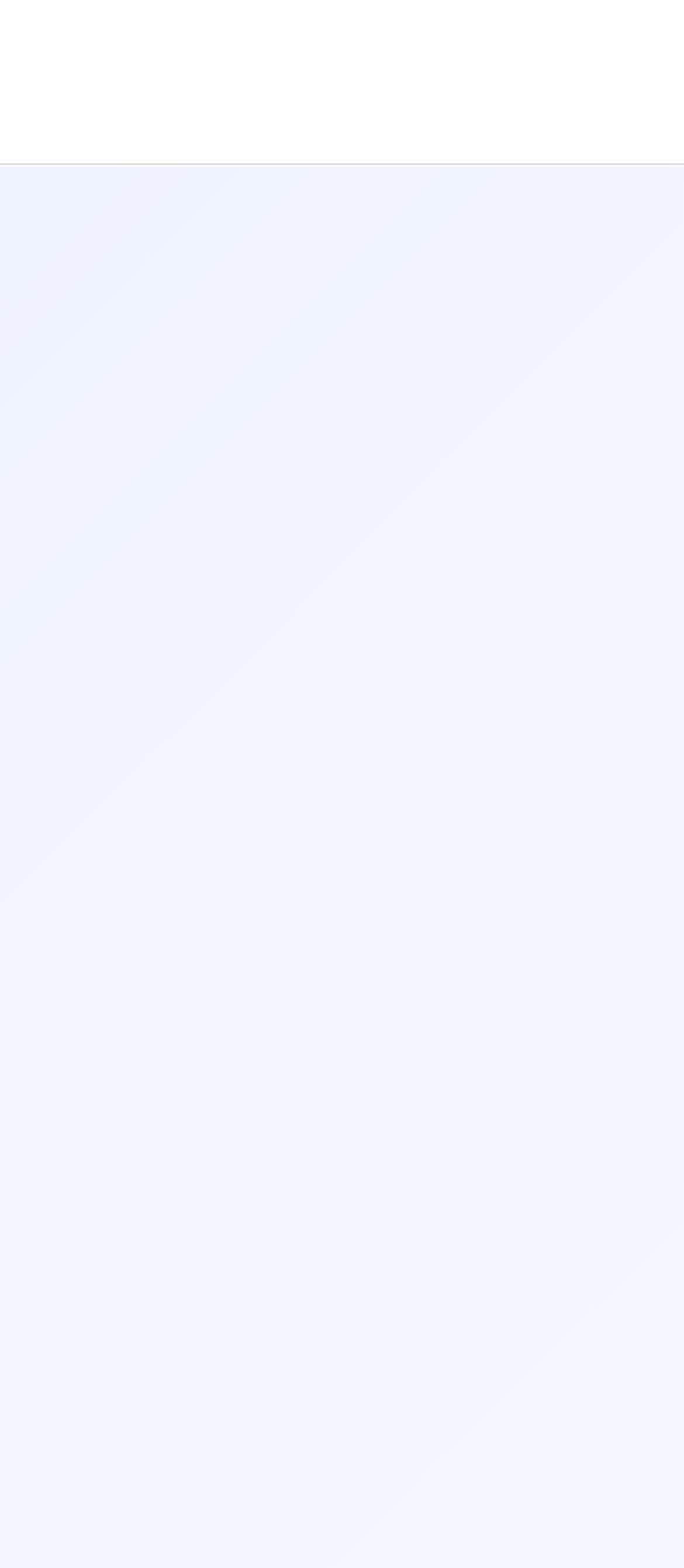Answer briefly with one word or phrase:
What is the first link in the 'Resources' section?

News